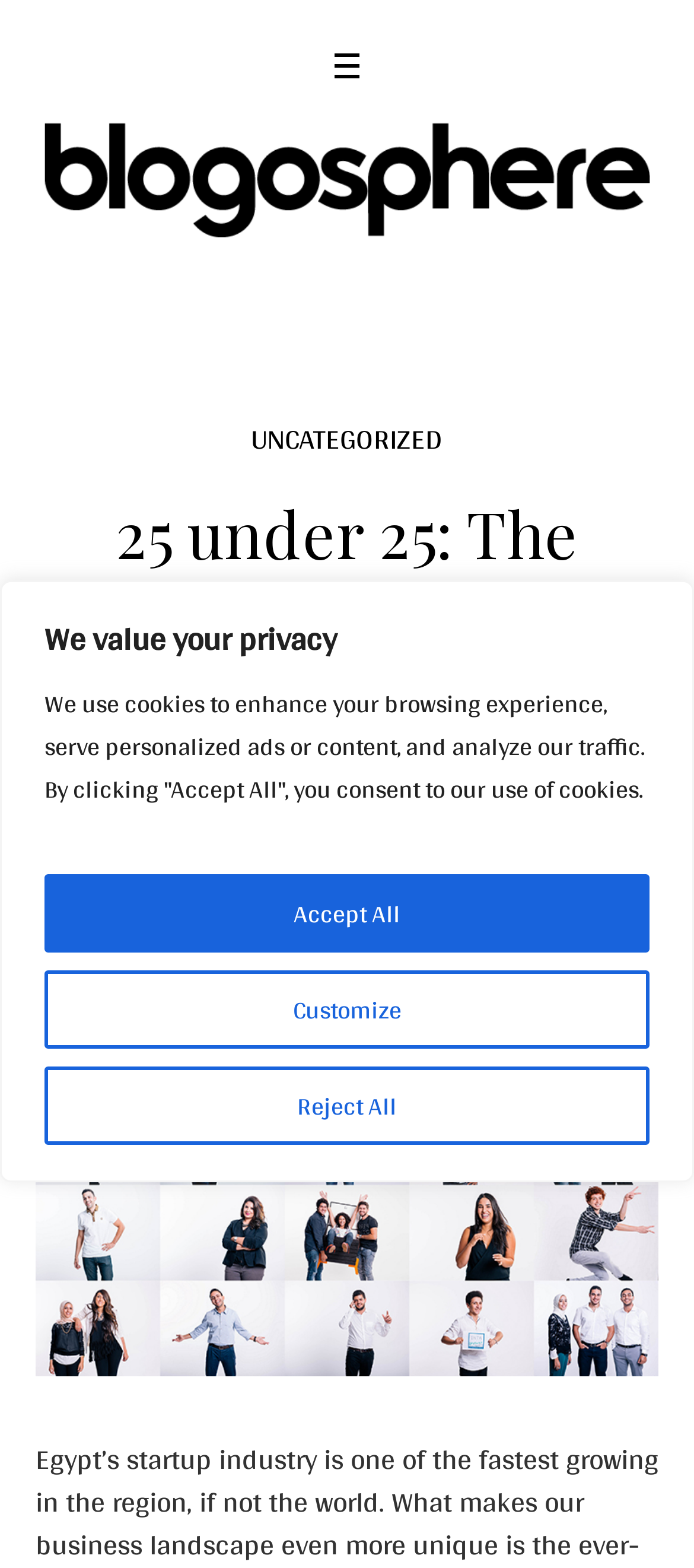From the given element description: "0 likes", find the bounding box for the UI element. Provide the coordinates as four float numbers between 0 and 1, in the order [left, top, right, bottom].

[0.554, 0.57, 0.726, 0.603]